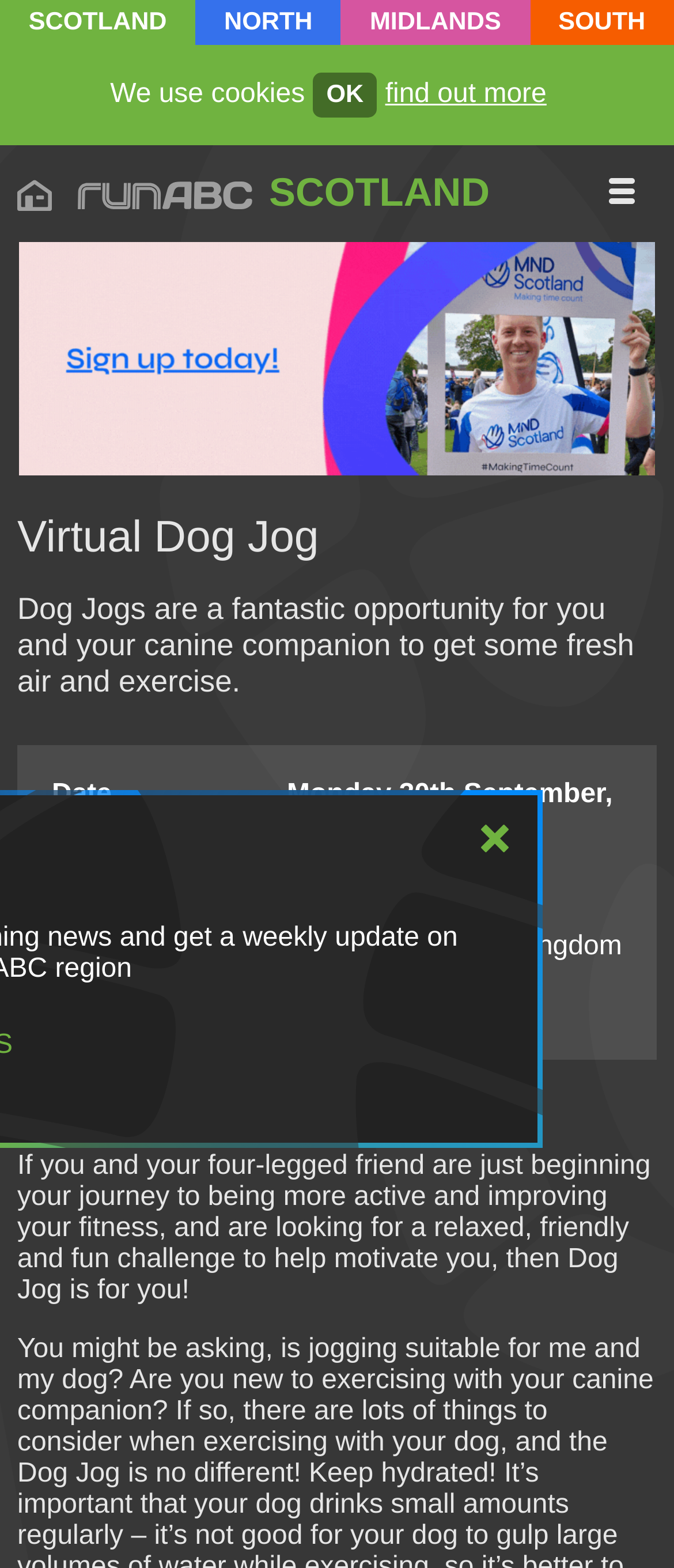Provide a brief response to the question using a single word or phrase: 
How many rows are there in the event details table?

5